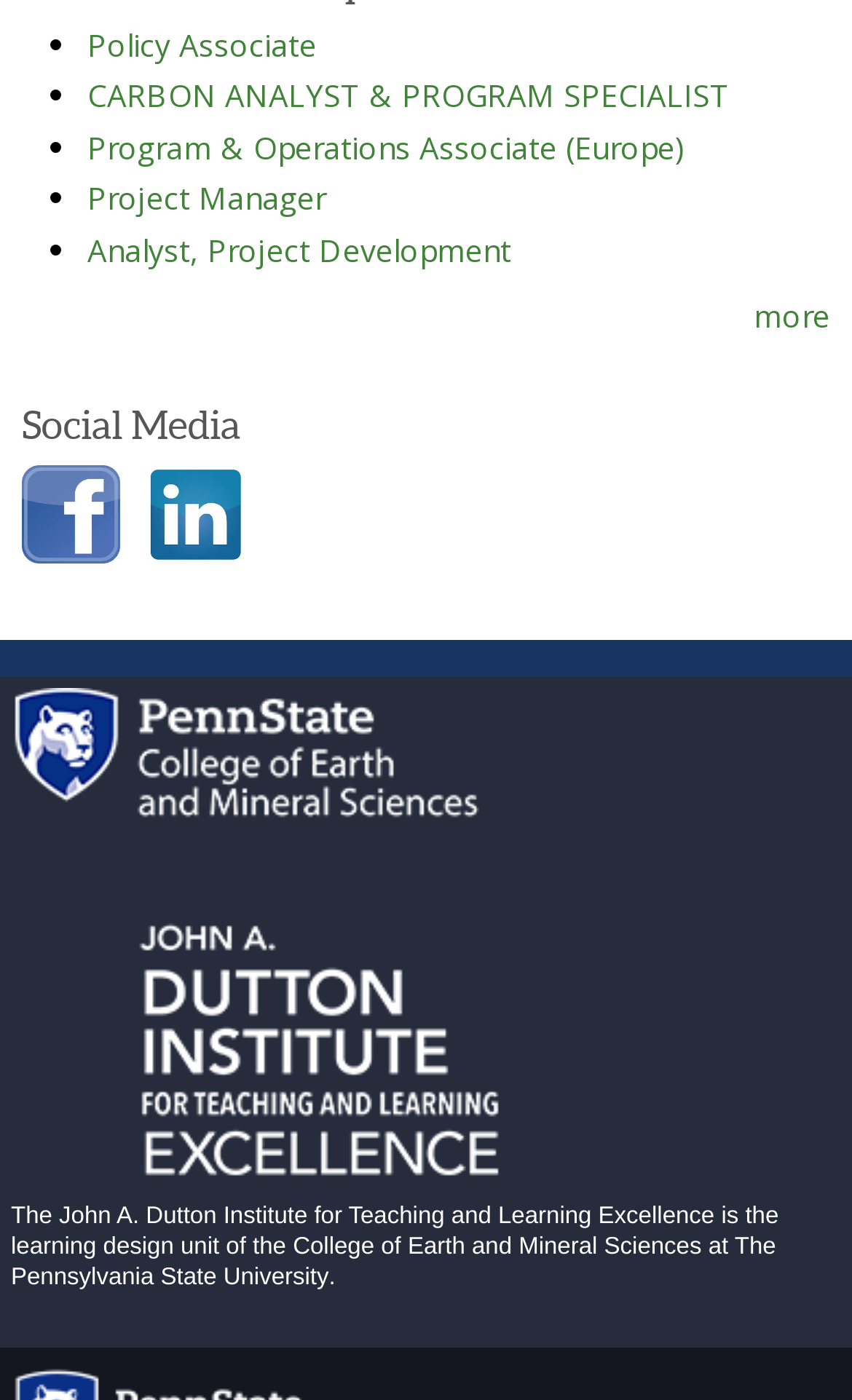Pinpoint the bounding box coordinates of the clickable area needed to execute the instruction: "Check the College of Earth and Mineral Sciences". The coordinates should be specified as four float numbers between 0 and 1, i.e., [left, top, right, bottom].

[0.344, 0.881, 0.823, 0.9]